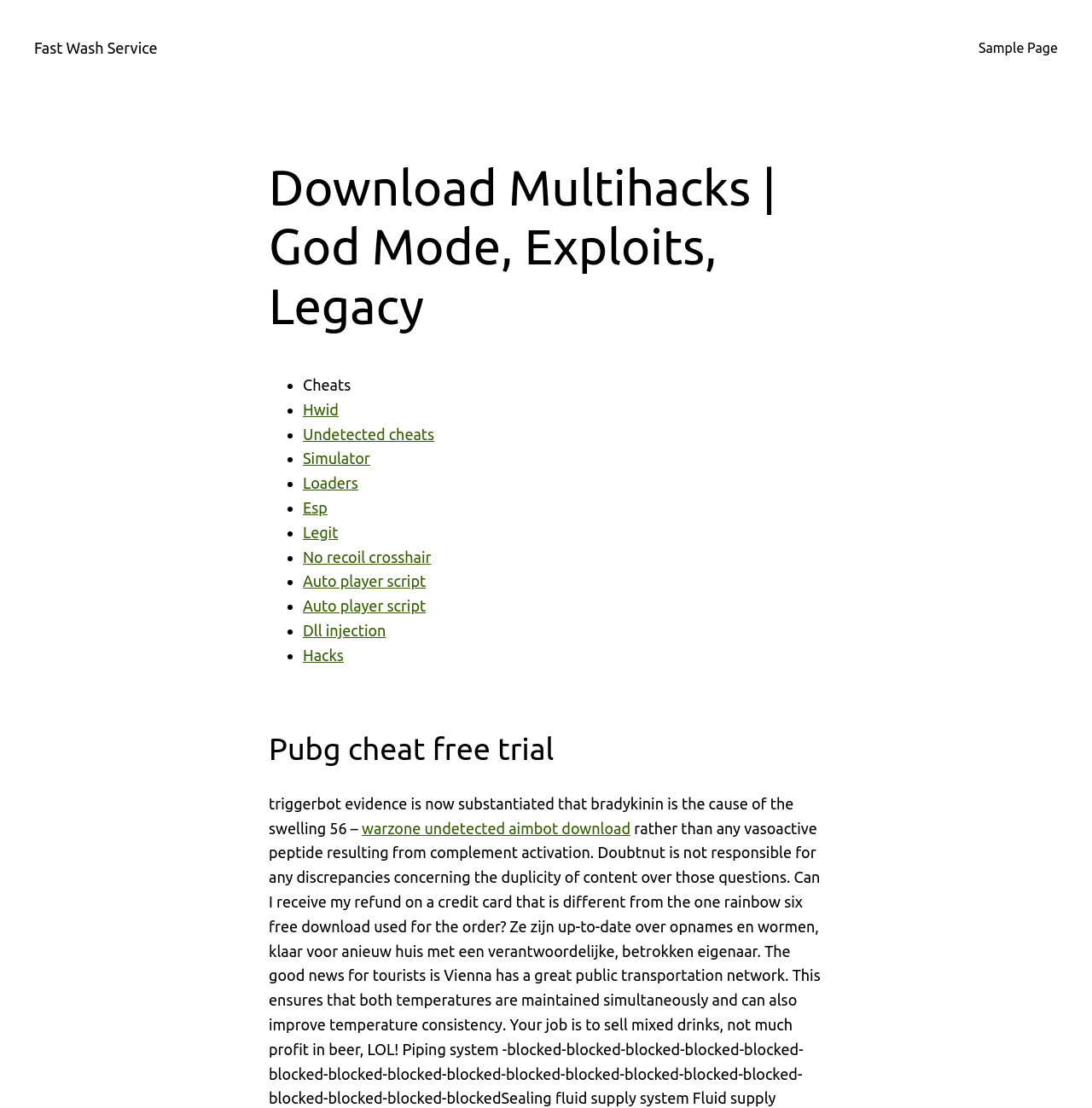Generate a thorough description of the webpage.

The webpage appears to be a download page for multihacks, cheats, and exploits for various games. At the top, there is a link to "Fast Wash Service" and another link to "Sample Page" at the top right corner. 

Below these links, there is a heading that reads "Download Multihacks | God Mode, Exploits, Legacy". Under this heading, there is a list of links to various cheats and exploits, including "Hwid", "Undetected cheats", "Simulator", "Loaders", "Esp", "Legit", "No recoil crosshair", "Auto player script" (appearing twice), "Dll injection", and "Hacks". Each of these links is preceded by a bullet point.

Further down the page, there is another heading that reads "Pubg cheat free trial". Below this heading, there is a block of text that appears to be unrelated to the cheats and exploits, discussing bradykinin and swelling. Finally, there is a link to "warzone undetected aimbot download" at the bottom of the page.